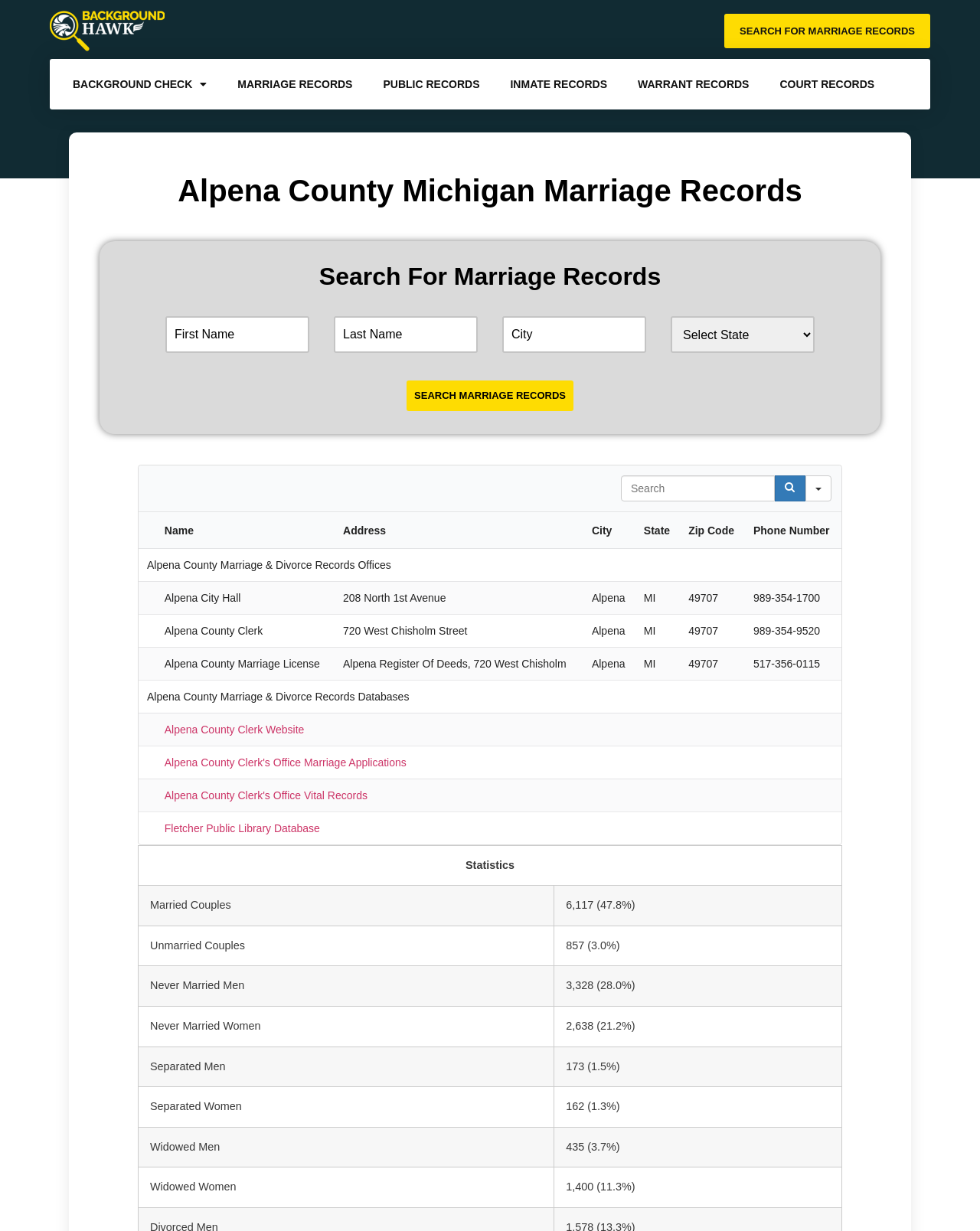How many search fields are available?
Give a detailed response to the question by analyzing the screenshot.

I count three search fields: 'First Name', 'Last Name', and 'City'. These fields are likely used to input search criteria for marriage records.